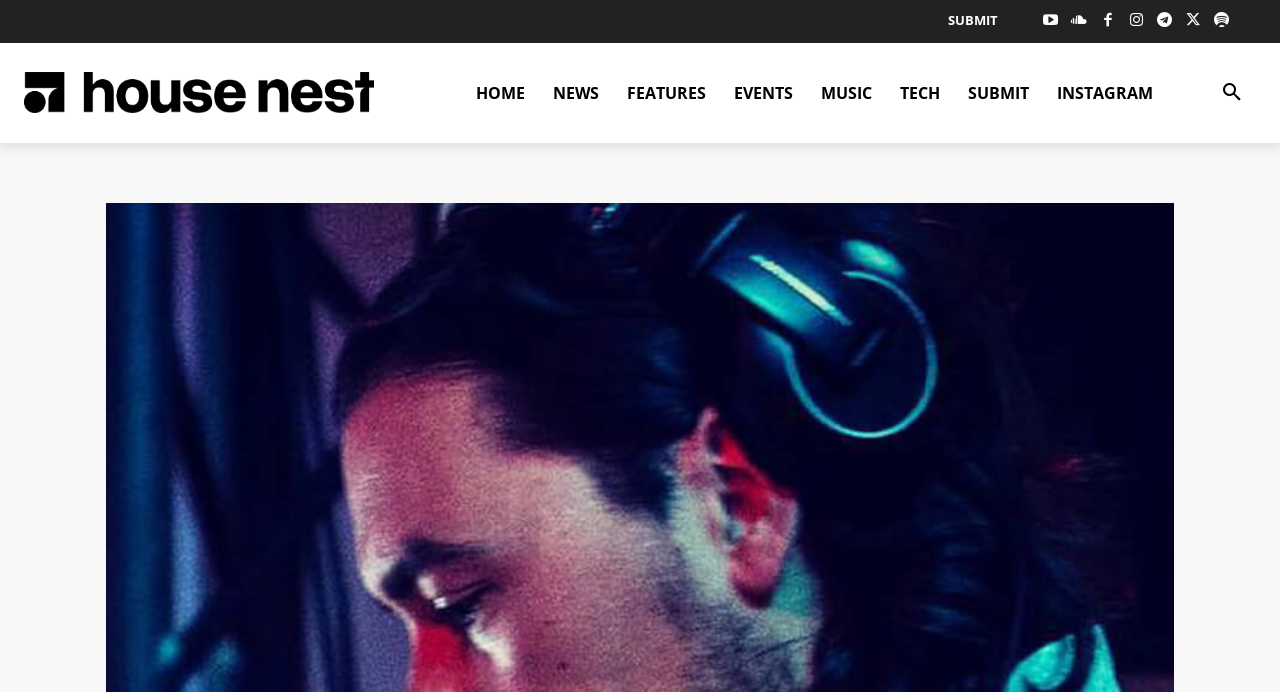Use one word or a short phrase to answer the question provided: 
How many navigation links are present?

6